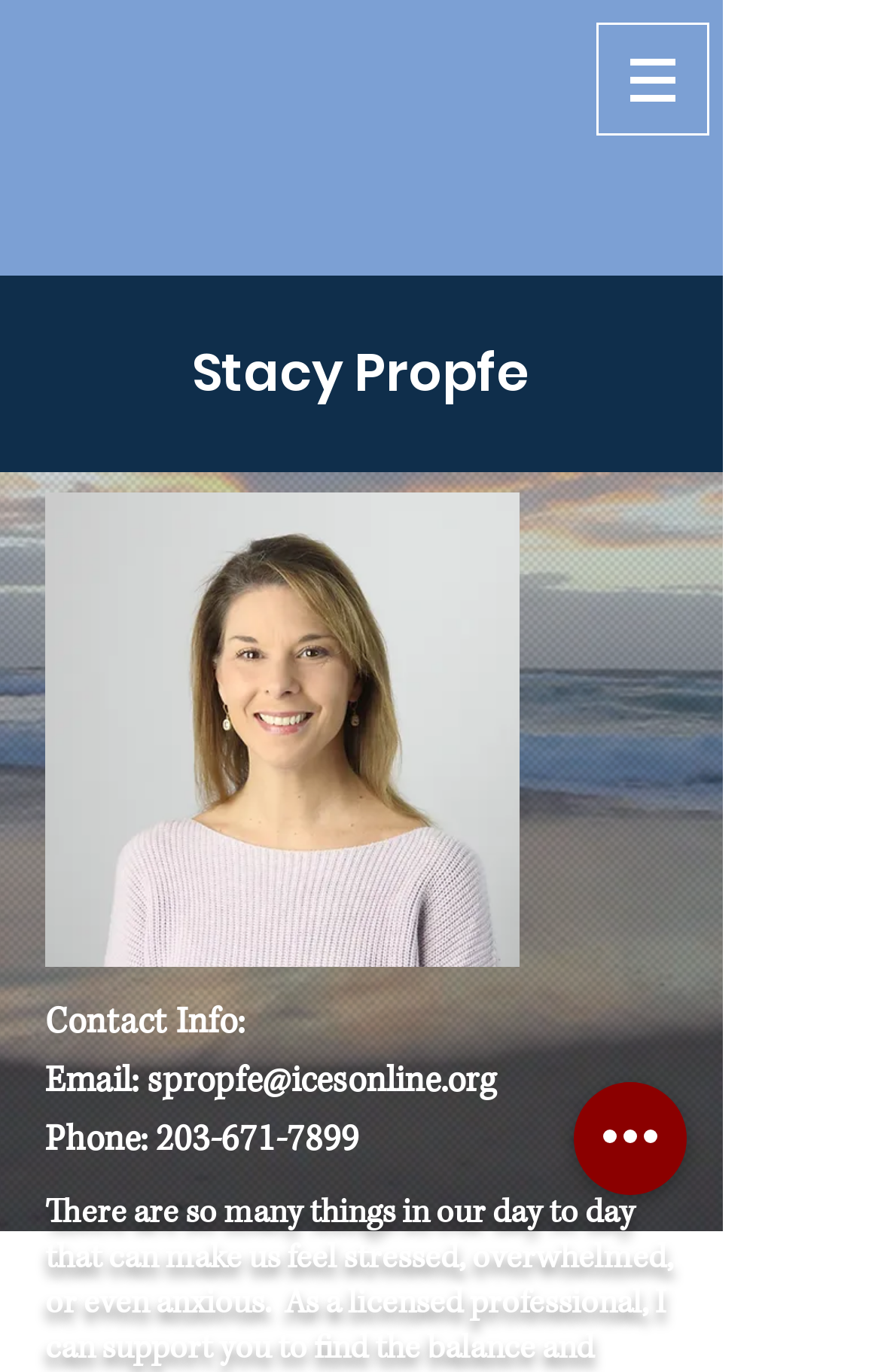Find the bounding box coordinates for the element described here: "aria-label="Quick actions"".

[0.651, 0.789, 0.779, 0.871]